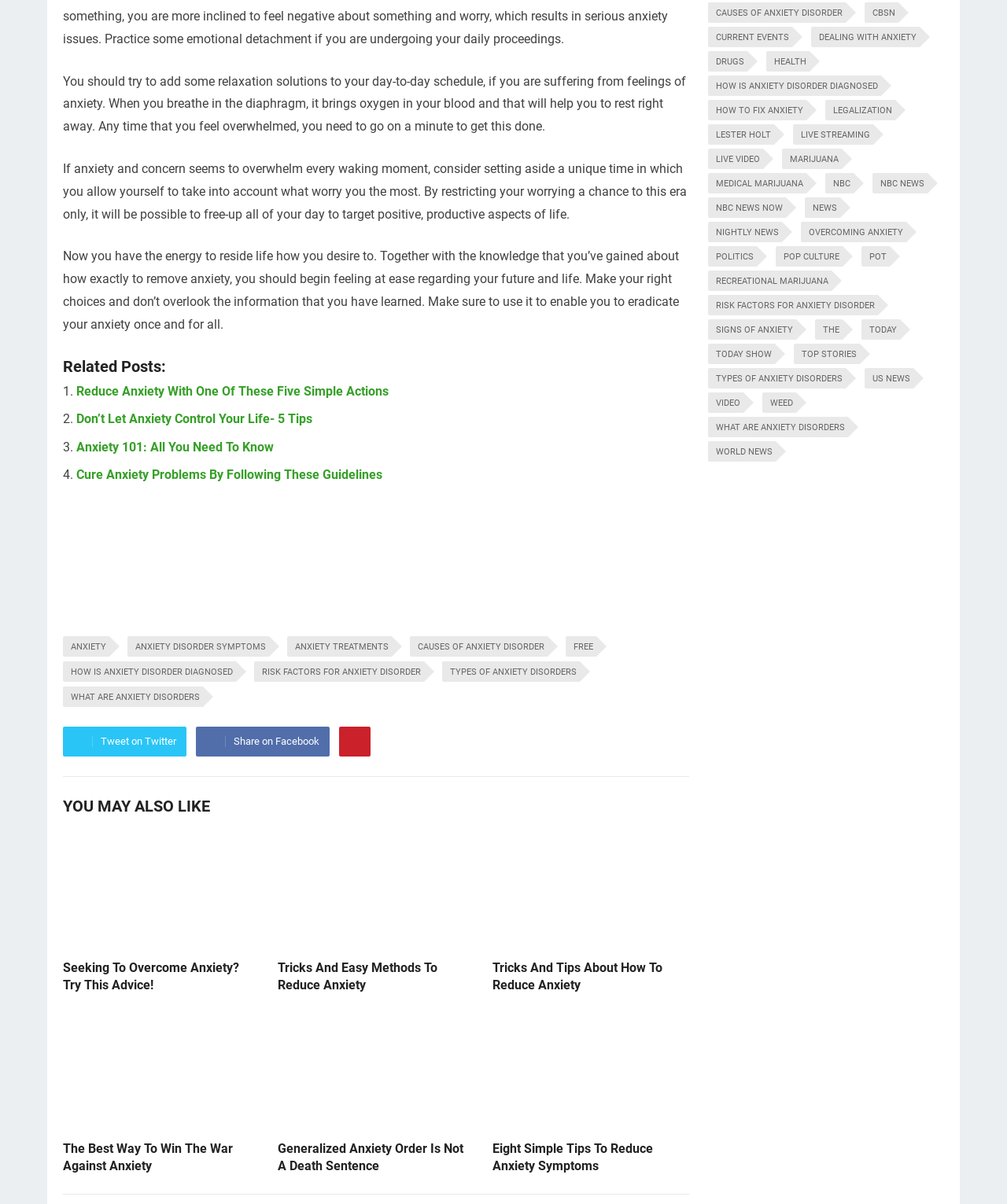Please identify the bounding box coordinates of the element that needs to be clicked to execute the following command: "Share on Twitter". Provide the bounding box using four float numbers between 0 and 1, formatted as [left, top, right, bottom].

[0.062, 0.603, 0.185, 0.628]